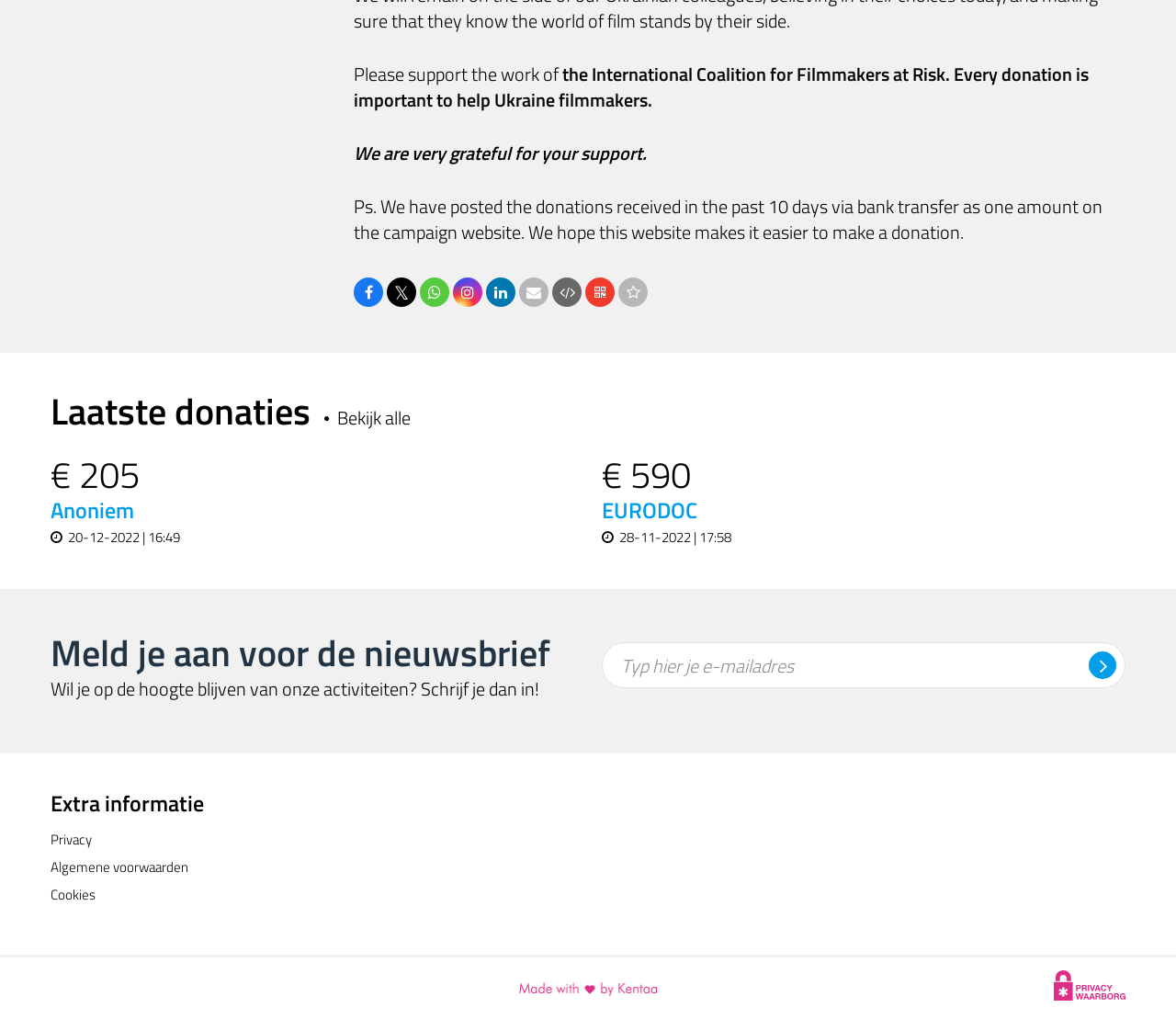Please find the bounding box coordinates of the element that must be clicked to perform the given instruction: "Click the Facebook icon". The coordinates should be four float numbers from 0 to 1, i.e., [left, top, right, bottom].

[0.364, 0.27, 0.375, 0.298]